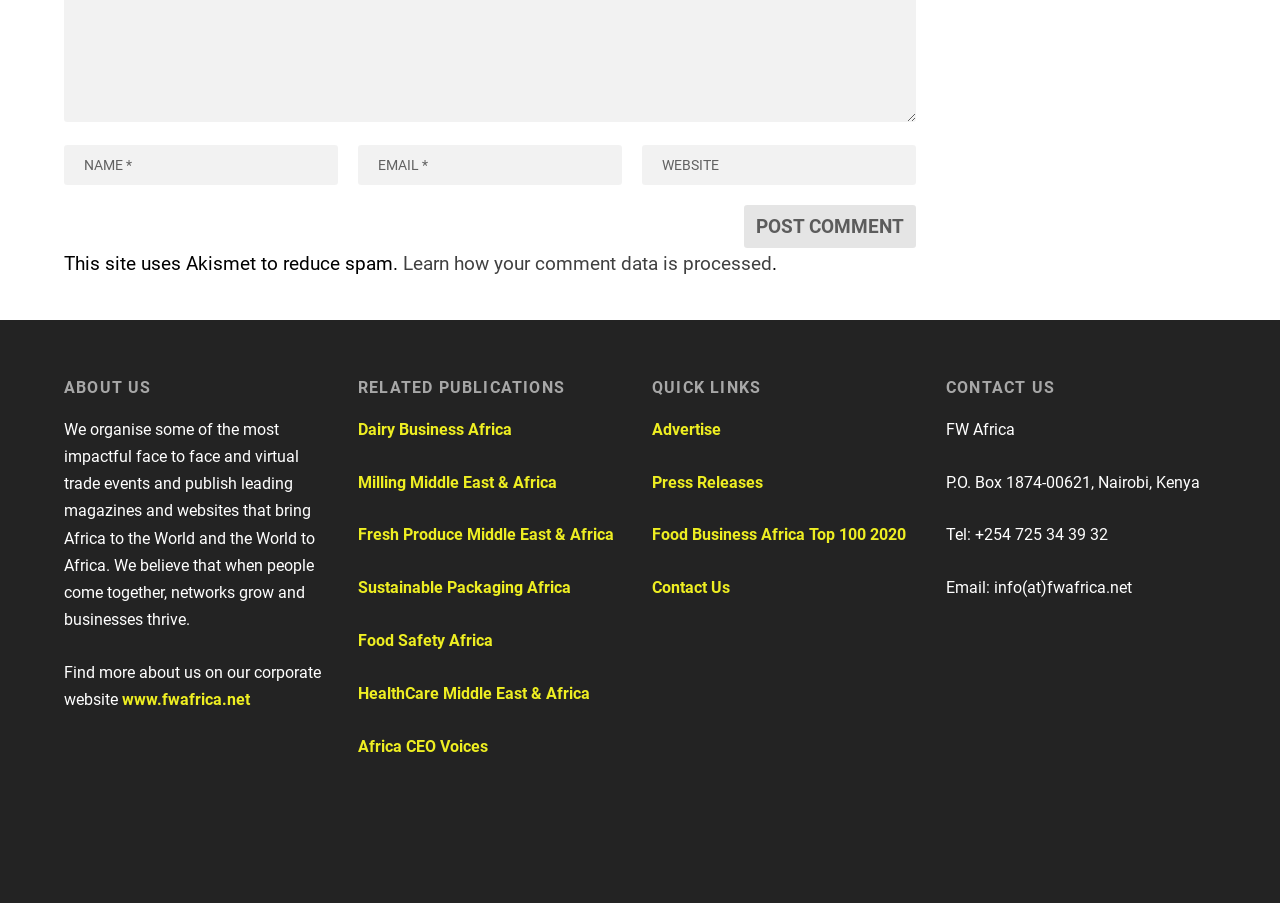Locate the bounding box coordinates of the area to click to fulfill this instruction: "Enter your name". The bounding box should be presented as four float numbers between 0 and 1, in the order [left, top, right, bottom].

[0.05, 0.188, 0.264, 0.233]